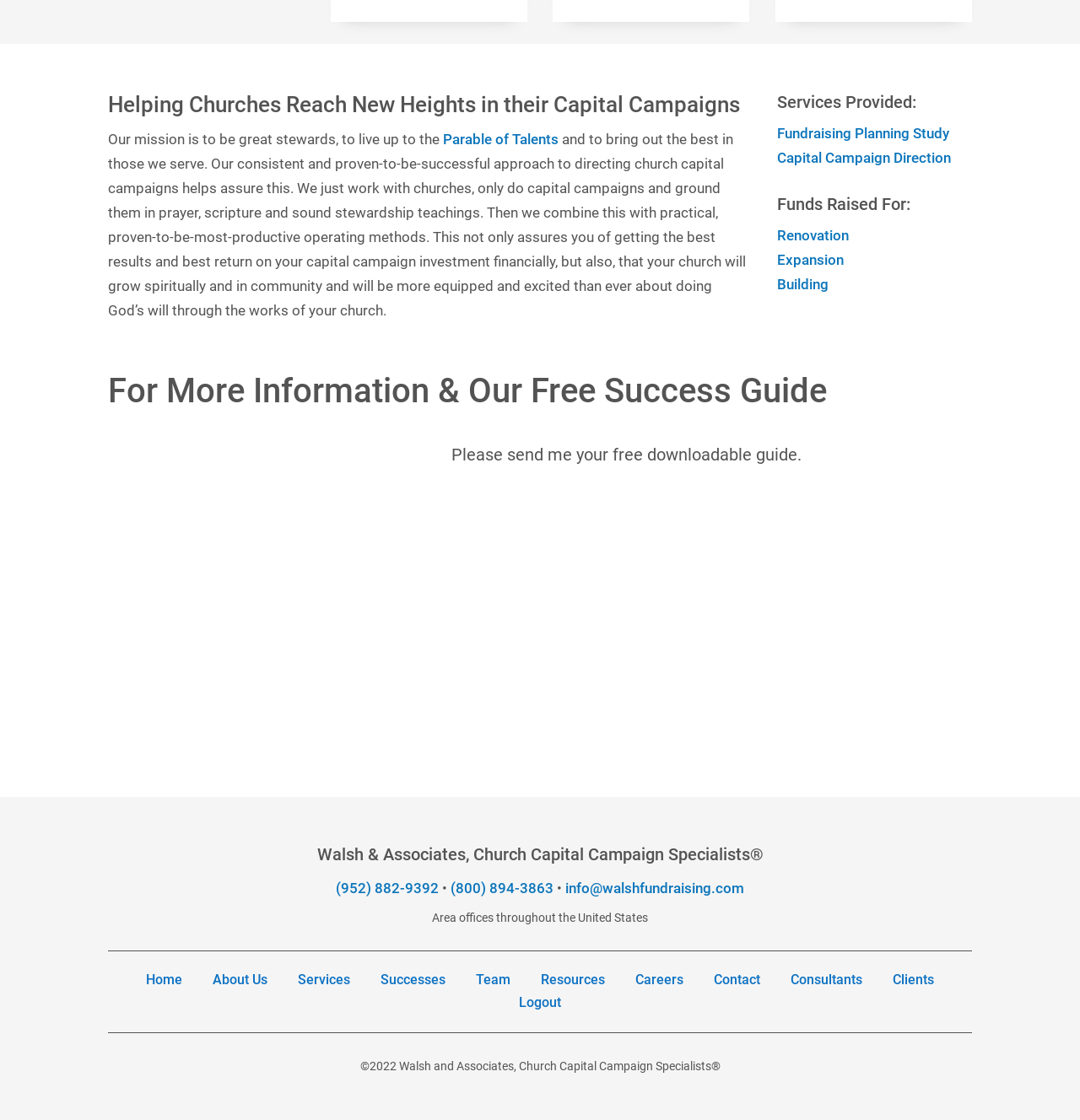Specify the bounding box coordinates of the area to click in order to execute this command: 'Click the 'Renovation' link'. The coordinates should consist of four float numbers ranging from 0 to 1, and should be formatted as [left, top, right, bottom].

[0.72, 0.202, 0.786, 0.217]